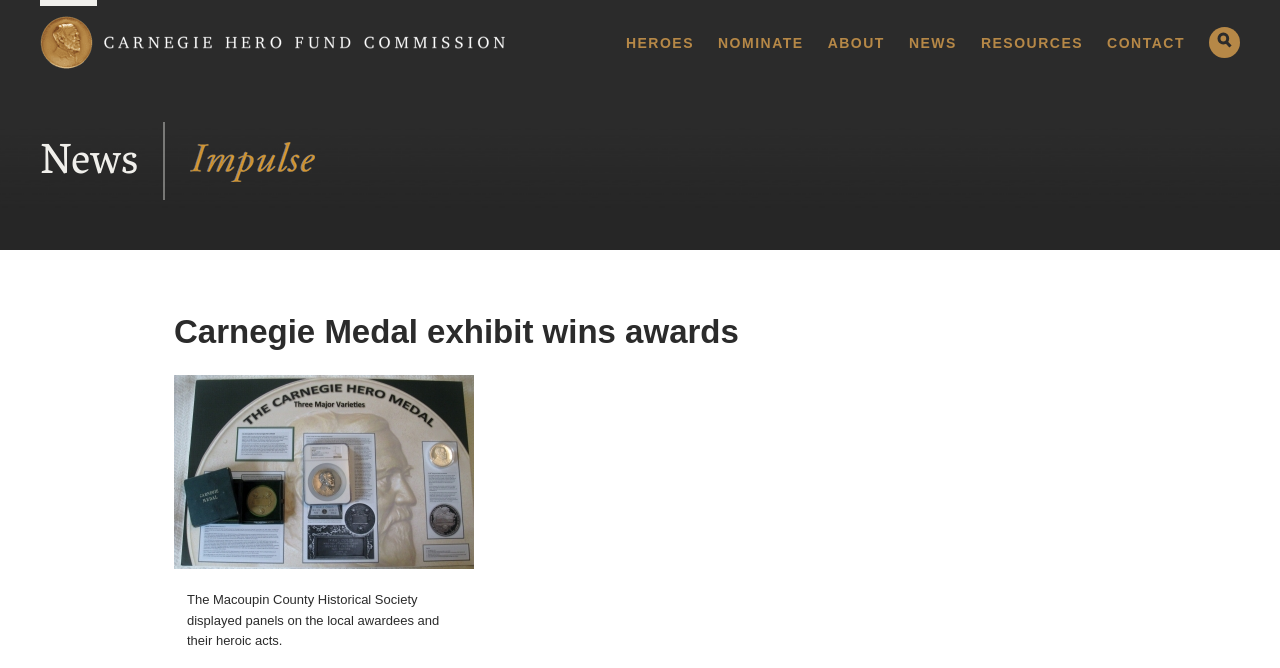Please find the bounding box coordinates of the element's region to be clicked to carry out this instruction: "Read the news article".

[0.136, 0.47, 0.864, 0.524]